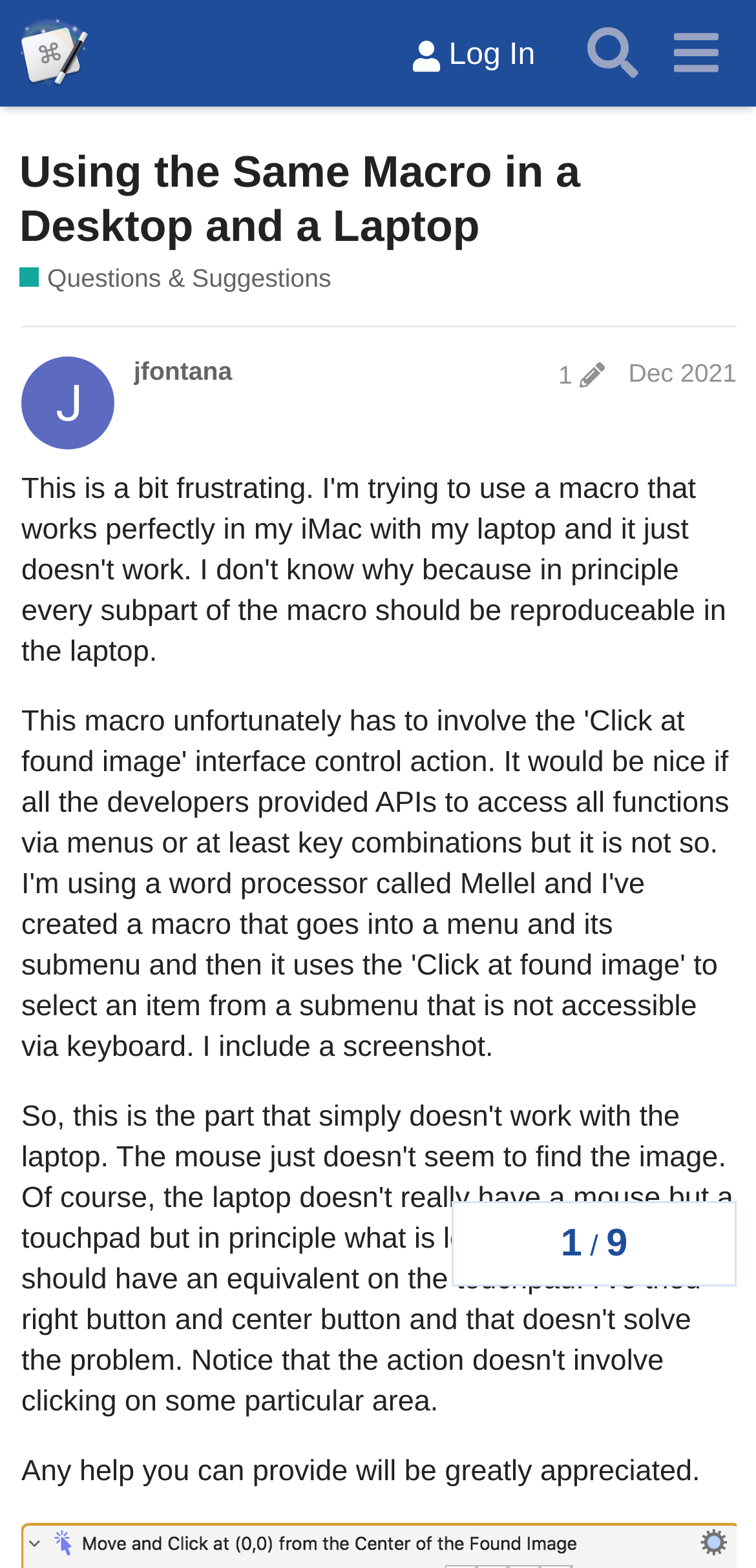Generate the main heading text from the webpage.

Using the Same Macro in a Desktop and a Laptop